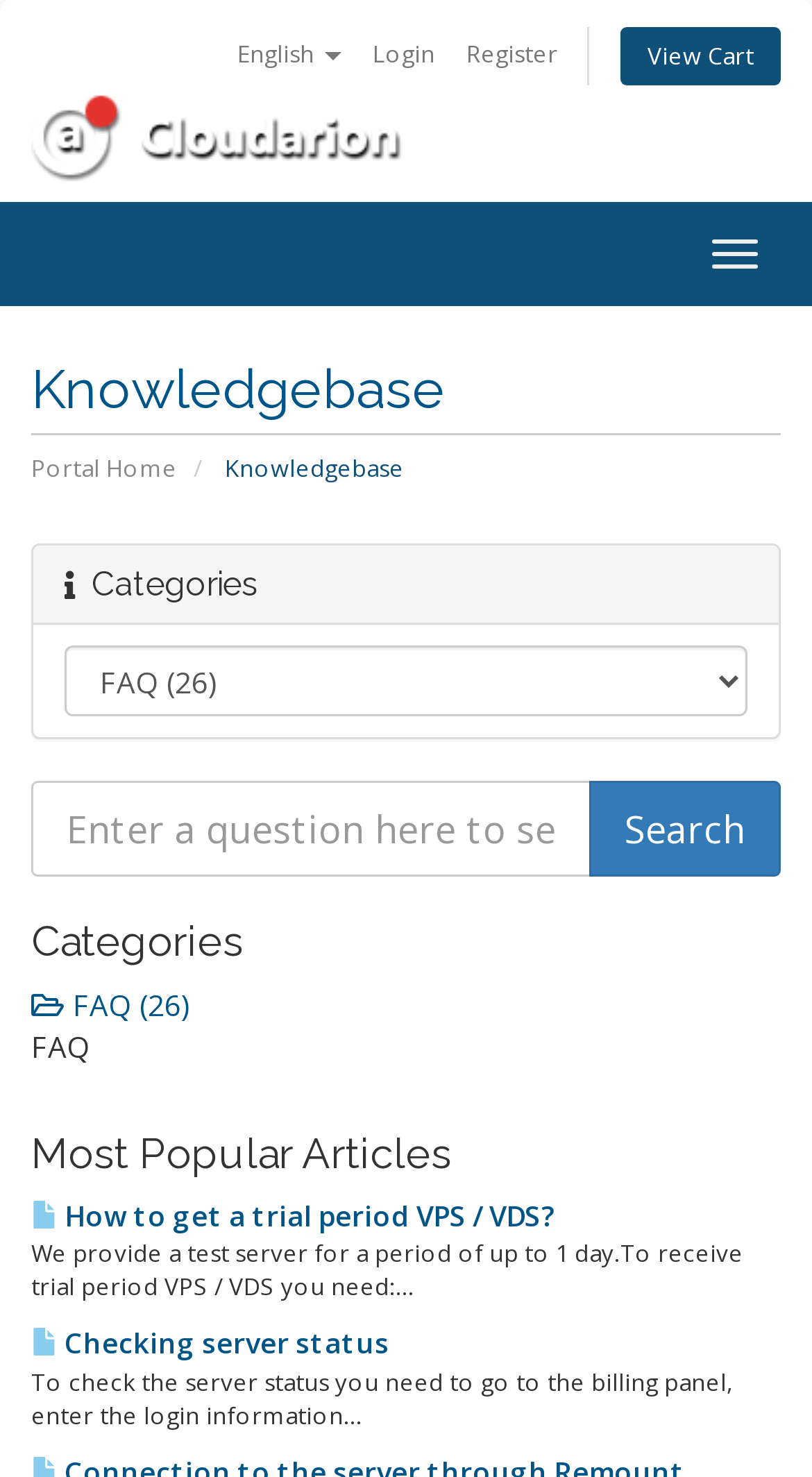What is the language of the webpage?
Using the image as a reference, answer the question in detail.

The language of the webpage is English, which can be inferred from the 'English' link at the top of the page.